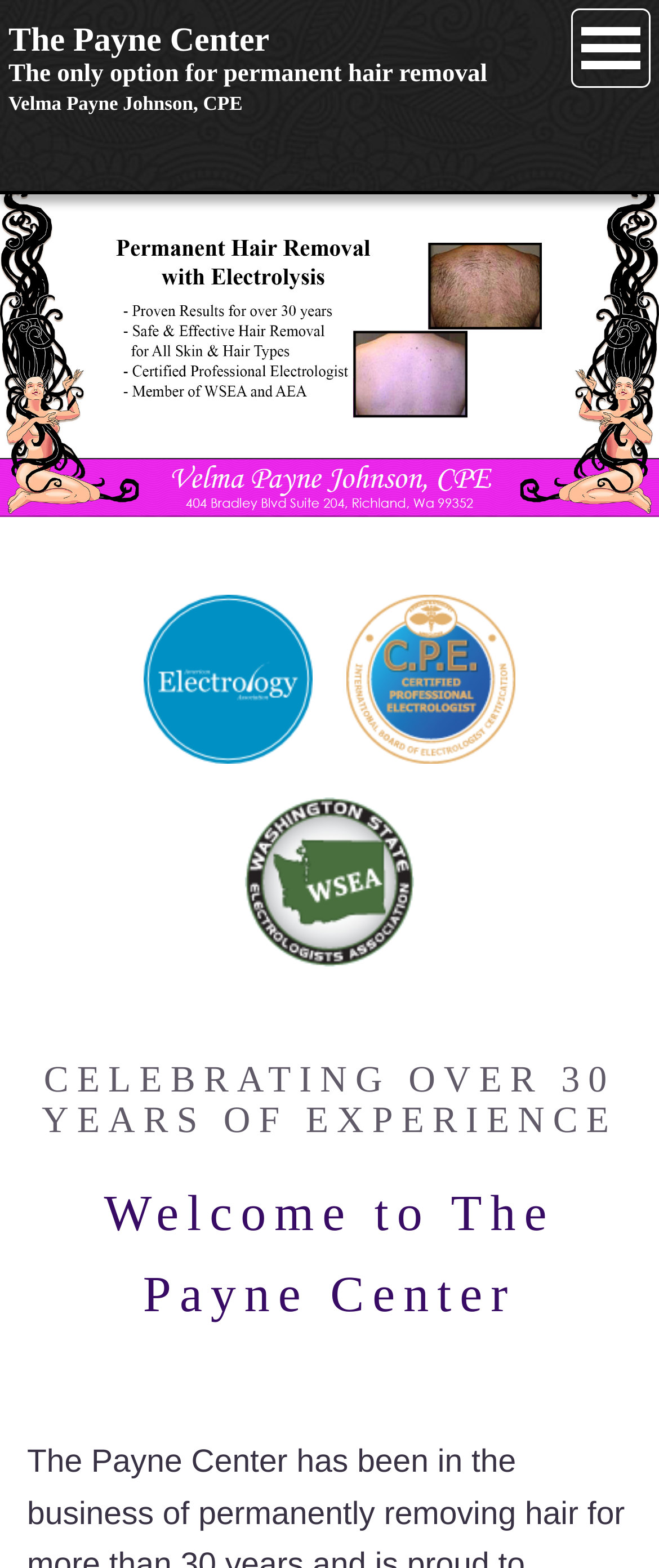Provide a brief response in the form of a single word or phrase:
What is the profession of Velma Payne Johnson?

CPE